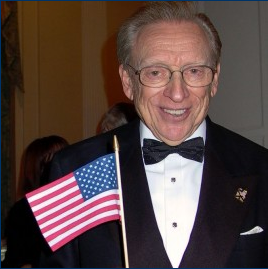What is the man holding in his right hand?
Please provide a single word or phrase based on the screenshot.

American flag